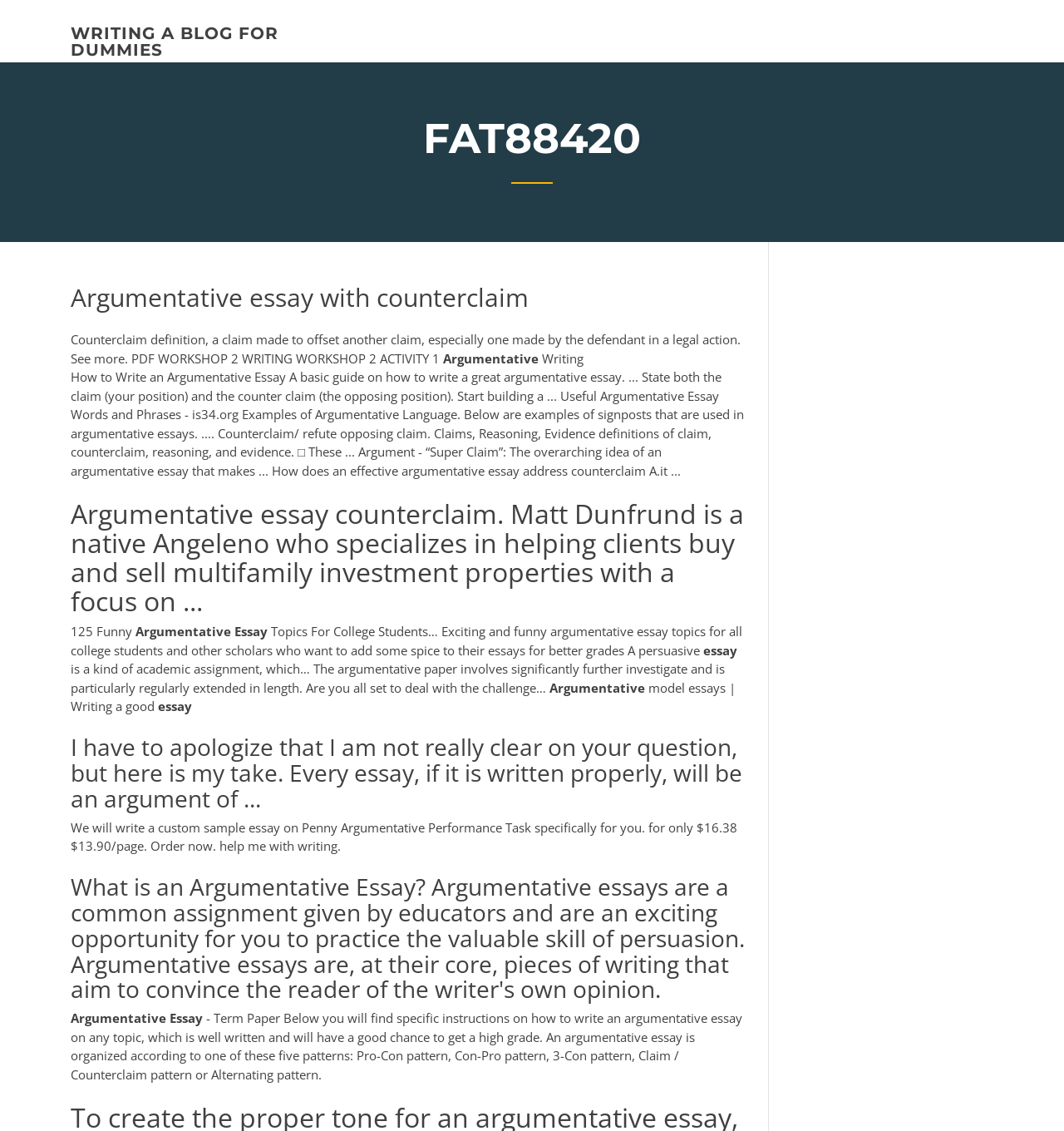Explain the features and main sections of the webpage comprehensively.

The webpage appears to be an educational resource focused on argumentative essays, particularly those with counterclaims. At the top, there is a link to "WRITING A BLOG FOR DUMMIES" and a heading titled "FAT88420". Below this, there is a main heading "Argumentative essay with counterclaim" followed by a definition of counterclaim and several related texts, including a PDF link and workshop activity titles.

The majority of the content is organized into sections, each with a heading and several paragraphs of text. These sections provide guidance on writing argumentative essays, including how to structure the essay, use signposts, and address counterclaims. There are also examples of argumentative language and phrases, as well as definitions of key terms like claim, counterclaim, reasoning, and evidence.

Throughout the page, there are several headings and subheadings that break up the content into manageable chunks. Some of these headings include "Argumentative essay counterclaim", "What is an Argumentative Essay?", and "How to Write an Argumentative Essay". The text is dense and informative, suggesting that the webpage is intended as a comprehensive resource for students or individuals looking to improve their argumentative writing skills.

In addition to the main content, there are several shorter texts and phrases scattered throughout the page, including "125 Funny", "Top Topics For College Students", and "A persuasive". These may be related to the main topic or serve as additional resources or suggestions for readers. Overall, the webpage appears to be a valuable resource for anyone looking to learn more about argumentative essays and how to write them effectively.